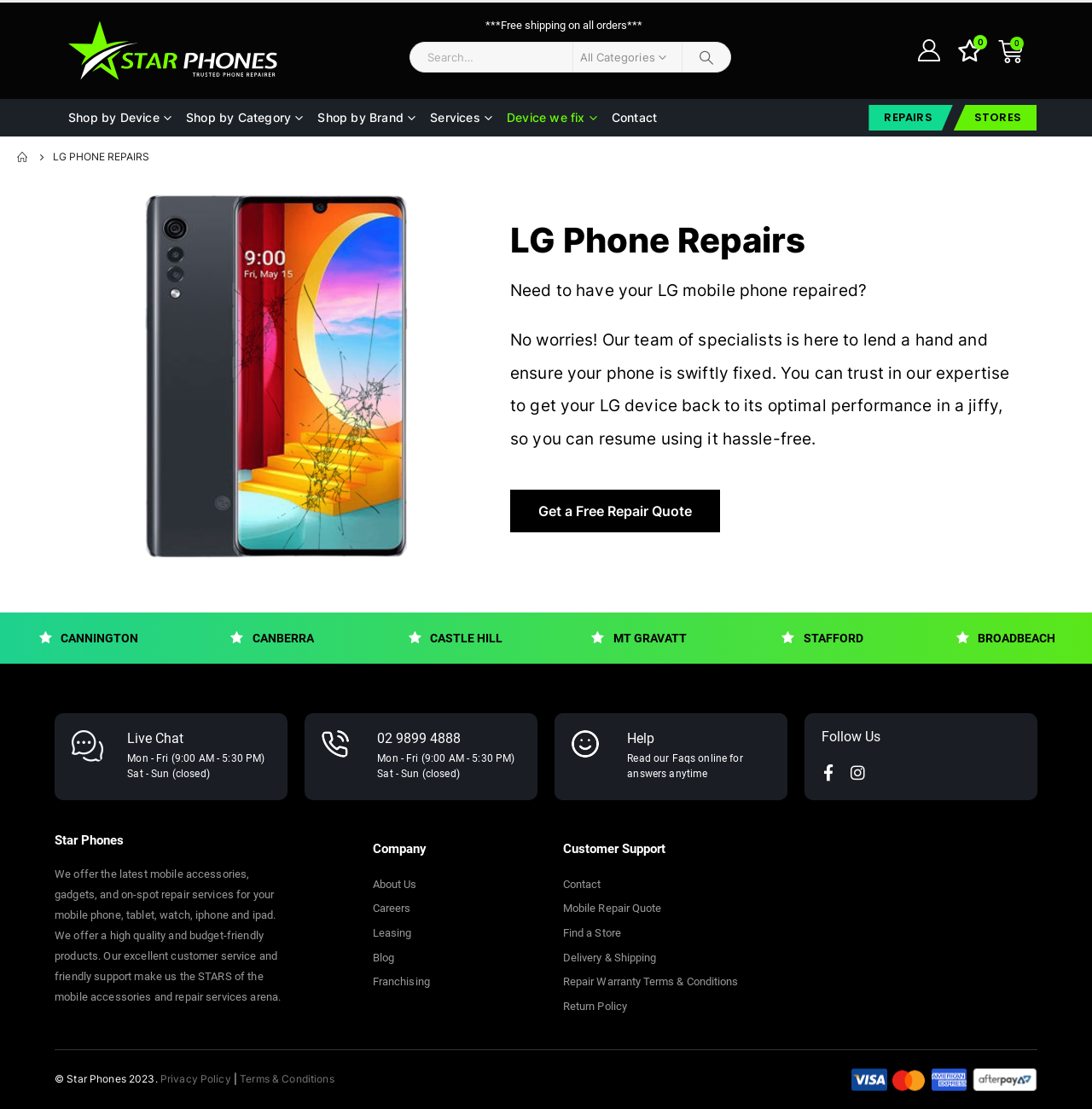Provide a one-word or brief phrase answer to the question:
What is the store's business hours?

Mon-Fri 9:00 AM - 5:30 PM, Sat-Sun closed